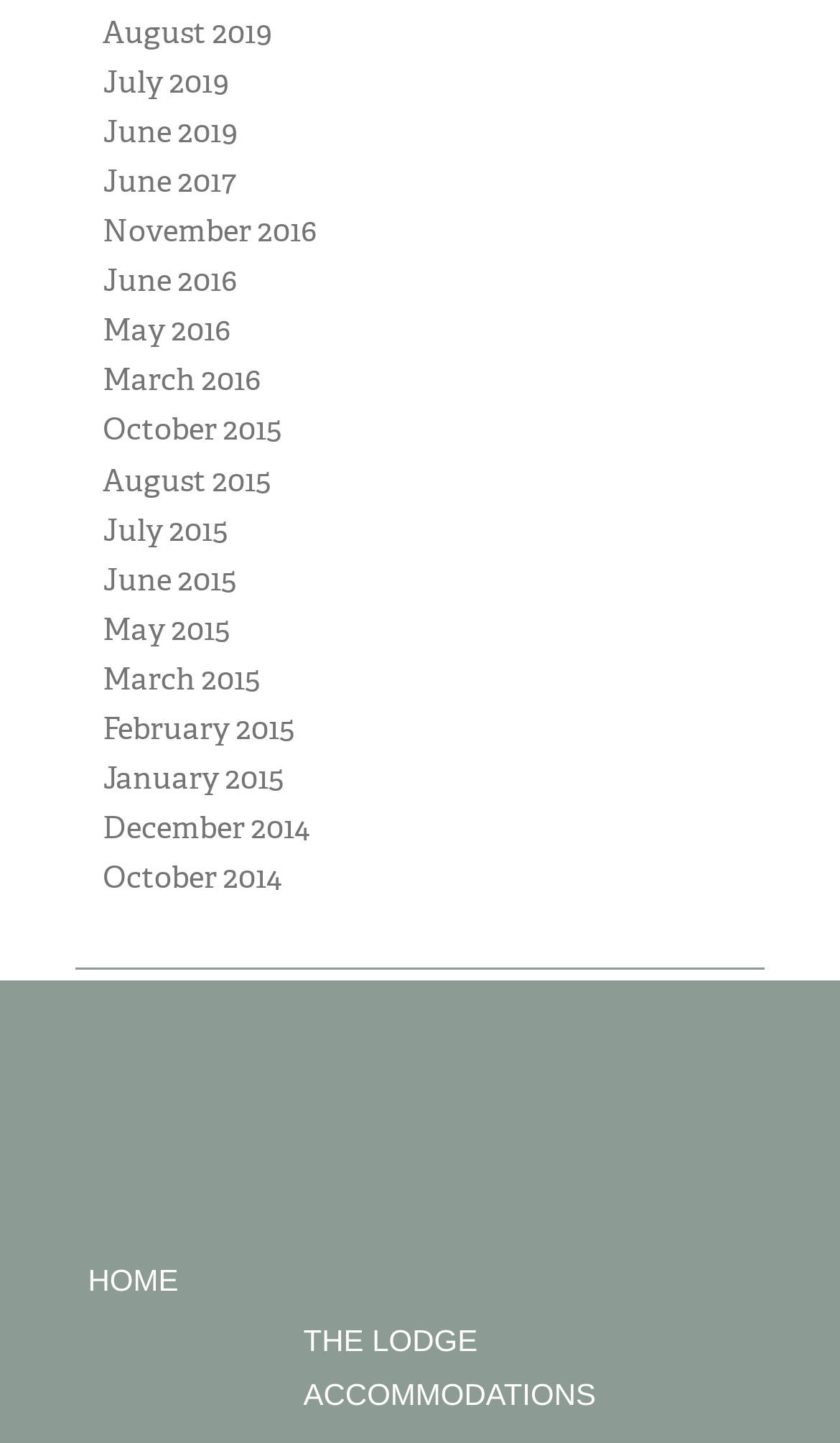Using the element description provided, determine the bounding box coordinates in the format (top-left x, top-left y, bottom-right x, bottom-right y). Ensure that all values are floating point numbers between 0 and 1. Element description: October 2014

[0.123, 0.595, 0.335, 0.622]